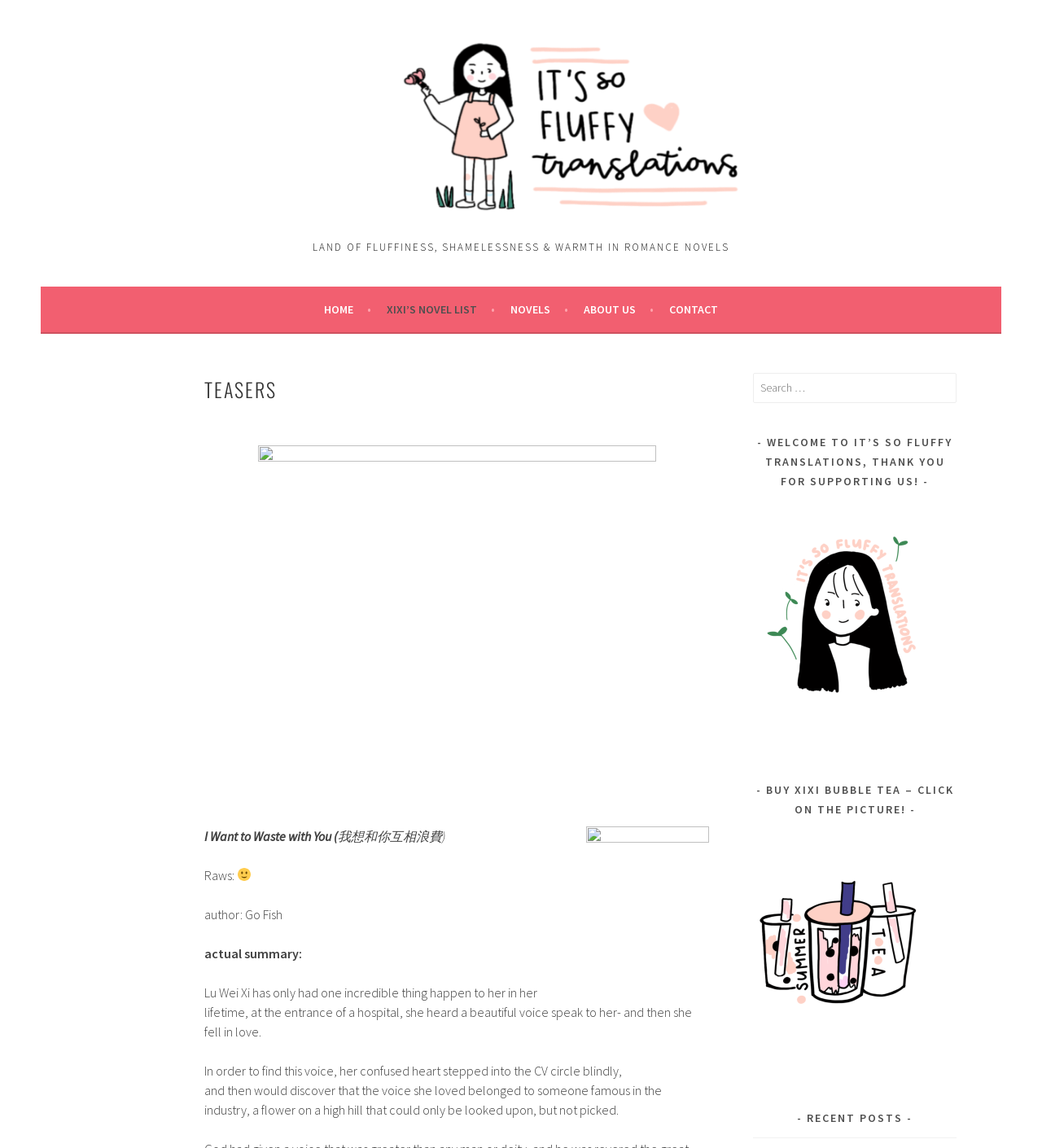How many links are in the top navigation bar?
From the screenshot, supply a one-word or short-phrase answer.

5